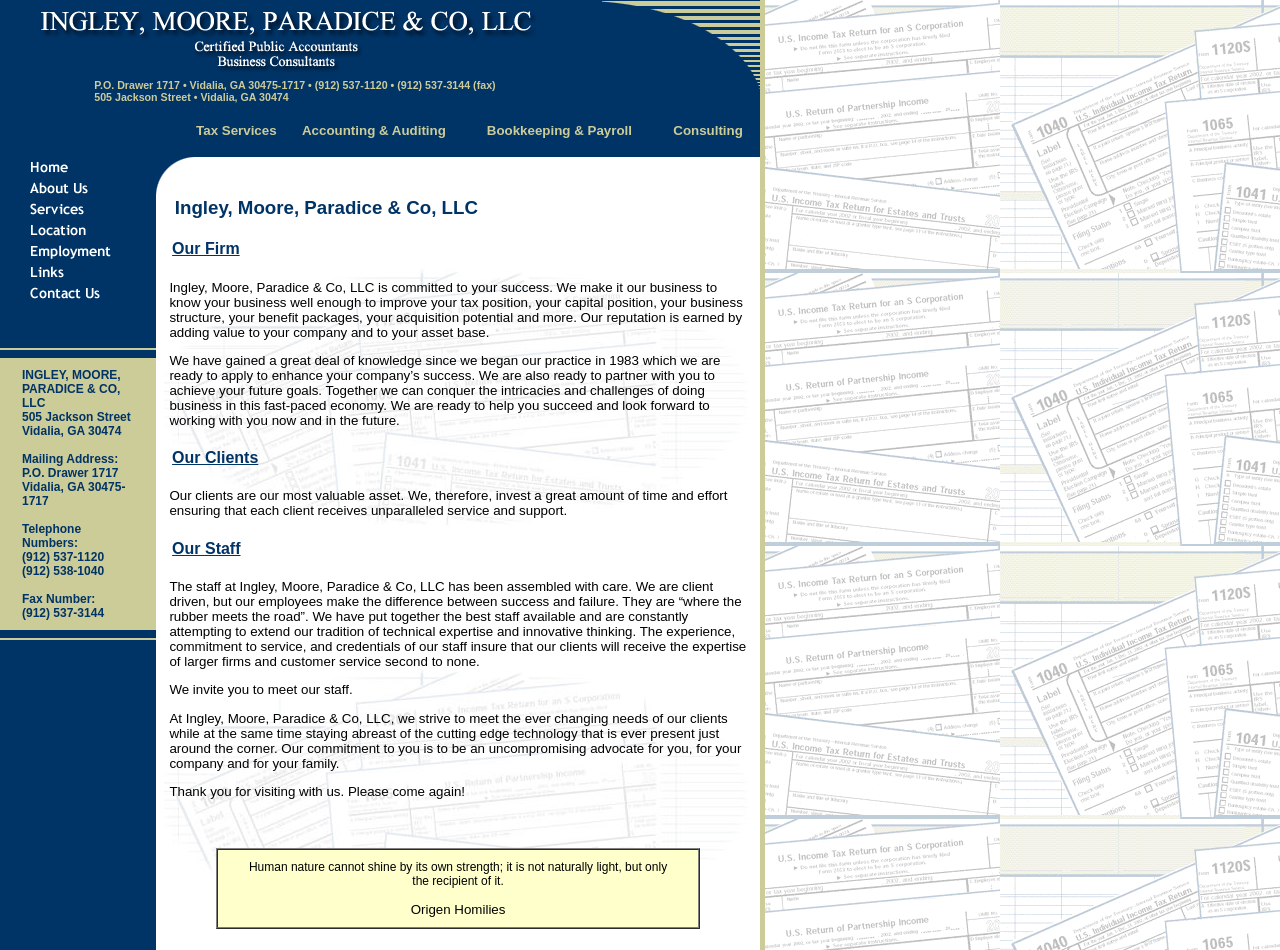What is the name of the firm?
Provide an in-depth and detailed explanation in response to the question.

I found the name of the firm by looking at the text in the heading element with the bounding box coordinates [0.122, 0.207, 0.594, 0.231]. The text mentions the name of the firm as 'Ingley, Moore, Paradice & Co, LLC'.